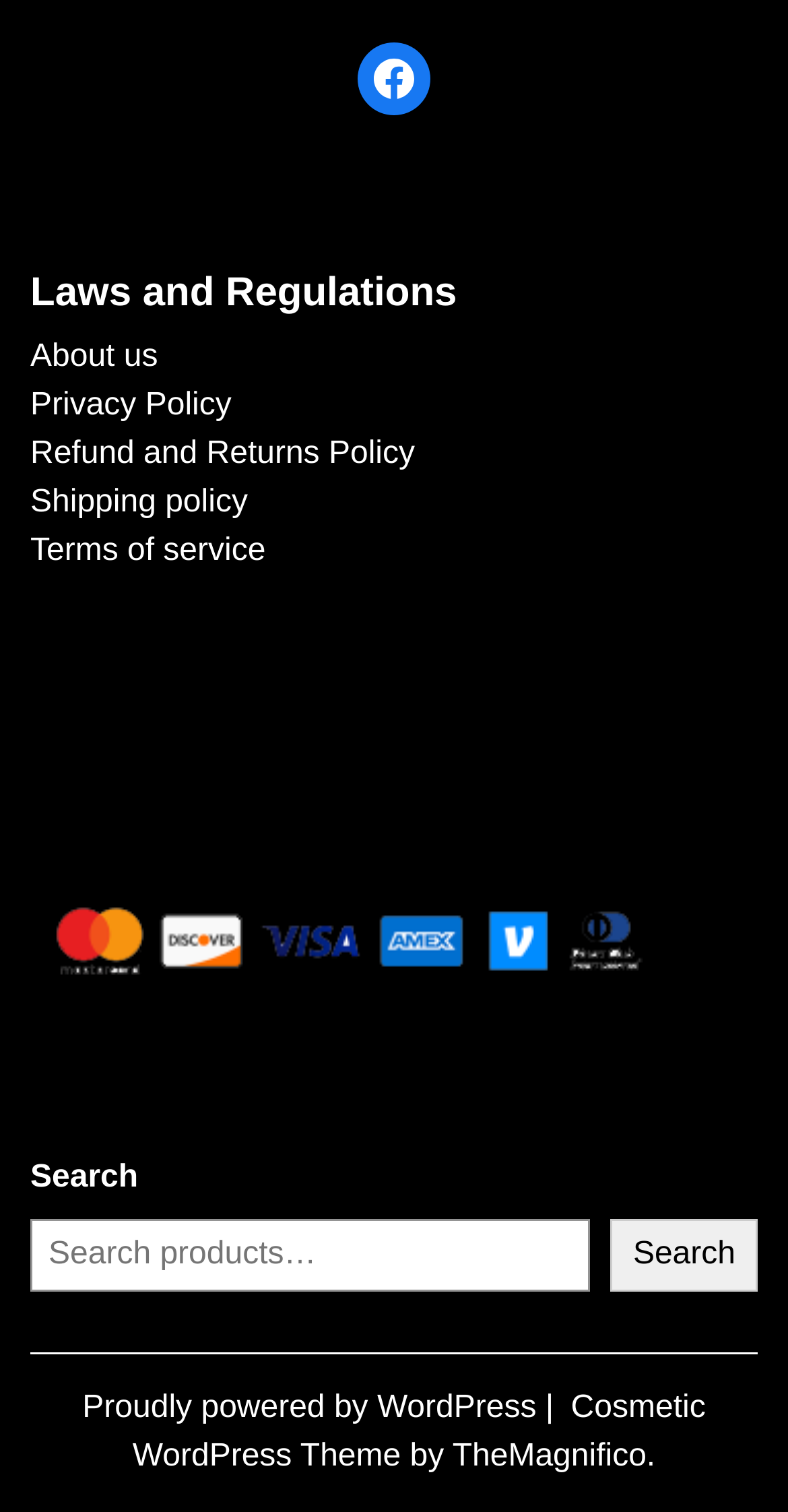Determine the bounding box of the UI component based on this description: "Cosmetic WordPress Theme". The bounding box coordinates should be four float values between 0 and 1, i.e., [left, top, right, bottom].

[0.168, 0.92, 0.895, 0.975]